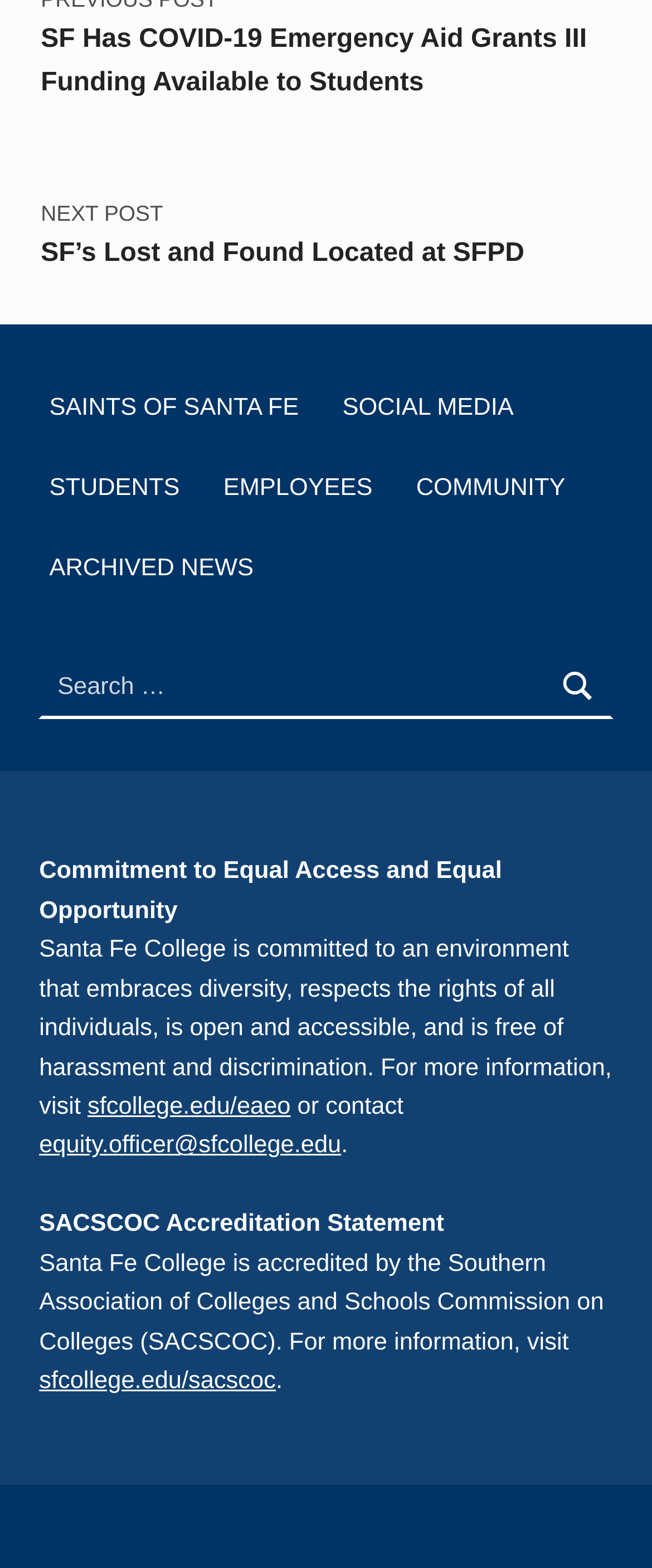Respond with a single word or phrase for the following question: 
What is the email address for the equity officer?

equity.officer@sfcollege.edu